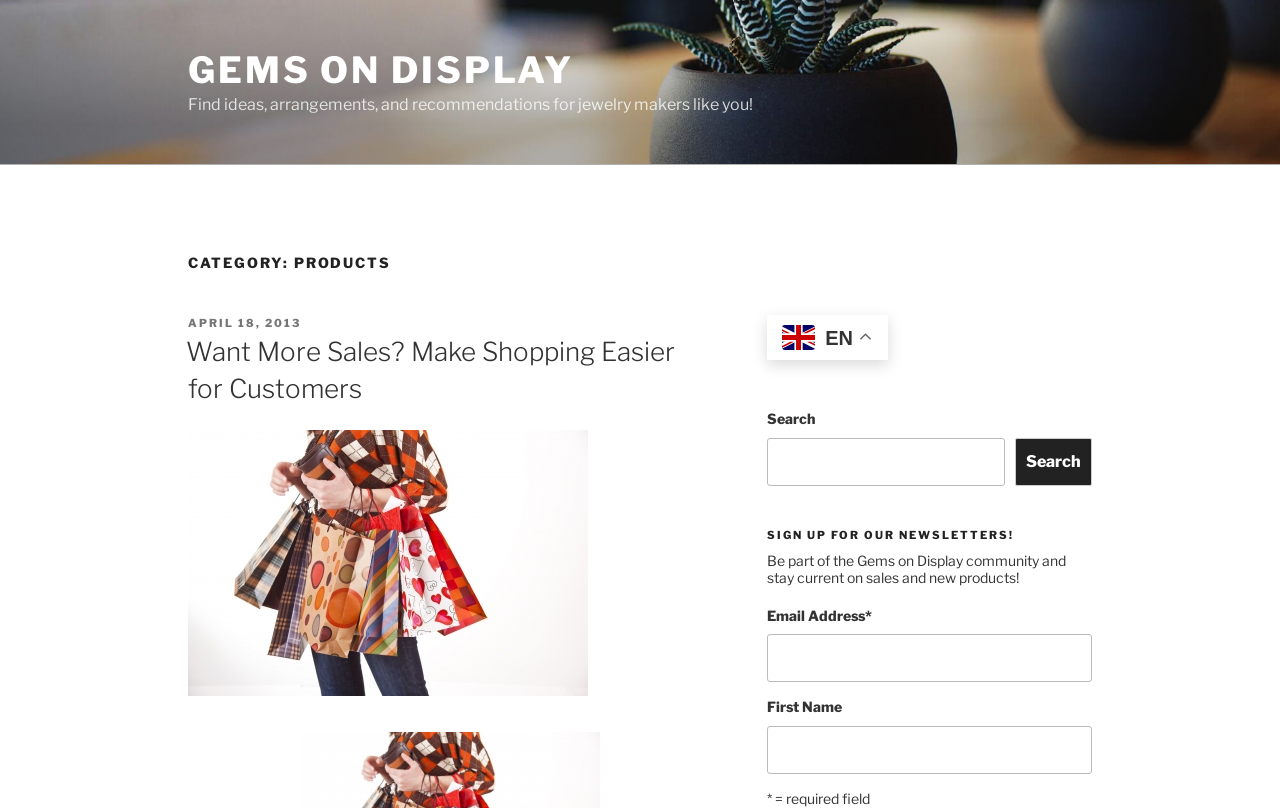What is the topic of the article?
Provide a one-word or short-phrase answer based on the image.

Making shopping easier for customers